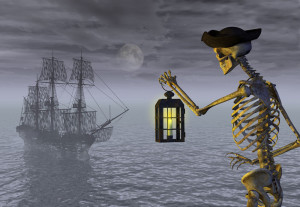Please give a succinct answer to the question in one word or phrase:
What is the figure in the pirate hat?

Skeletal figure